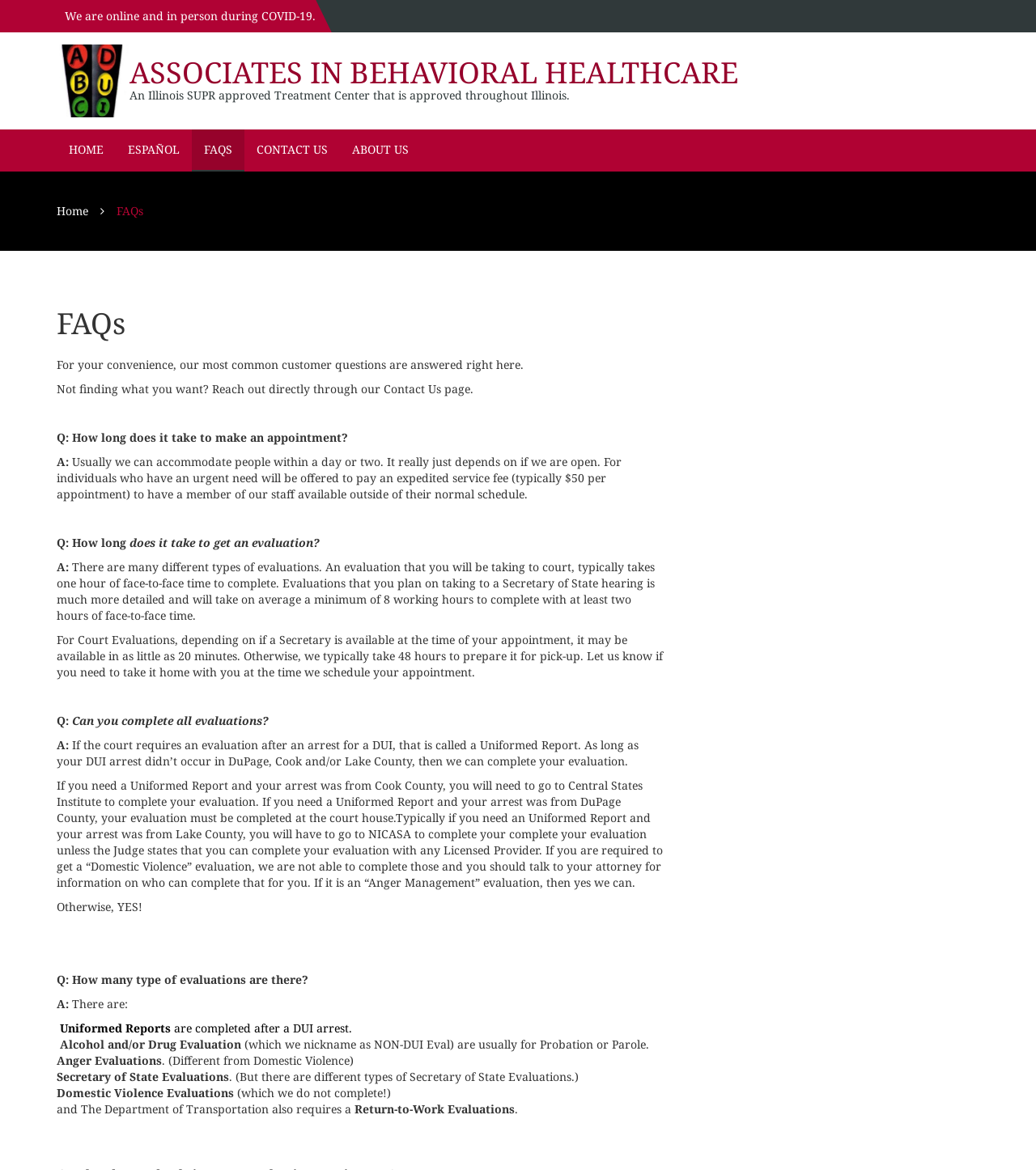Determine the bounding box for the UI element as described: "Español". The coordinates should be represented as four float numbers between 0 and 1, formatted as [left, top, right, bottom].

[0.112, 0.111, 0.185, 0.145]